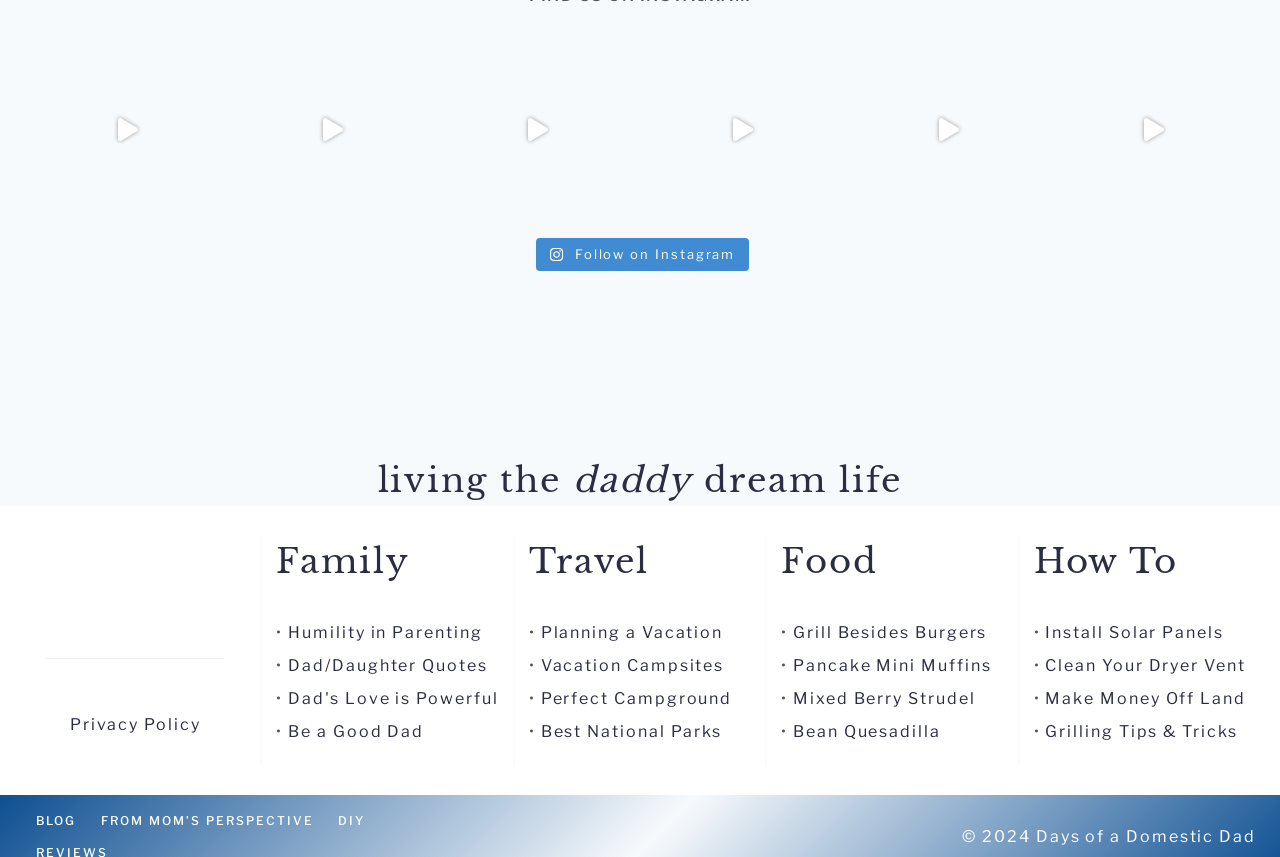What is the copyright year of the blog?
Please look at the screenshot and answer in one word or a short phrase.

2024